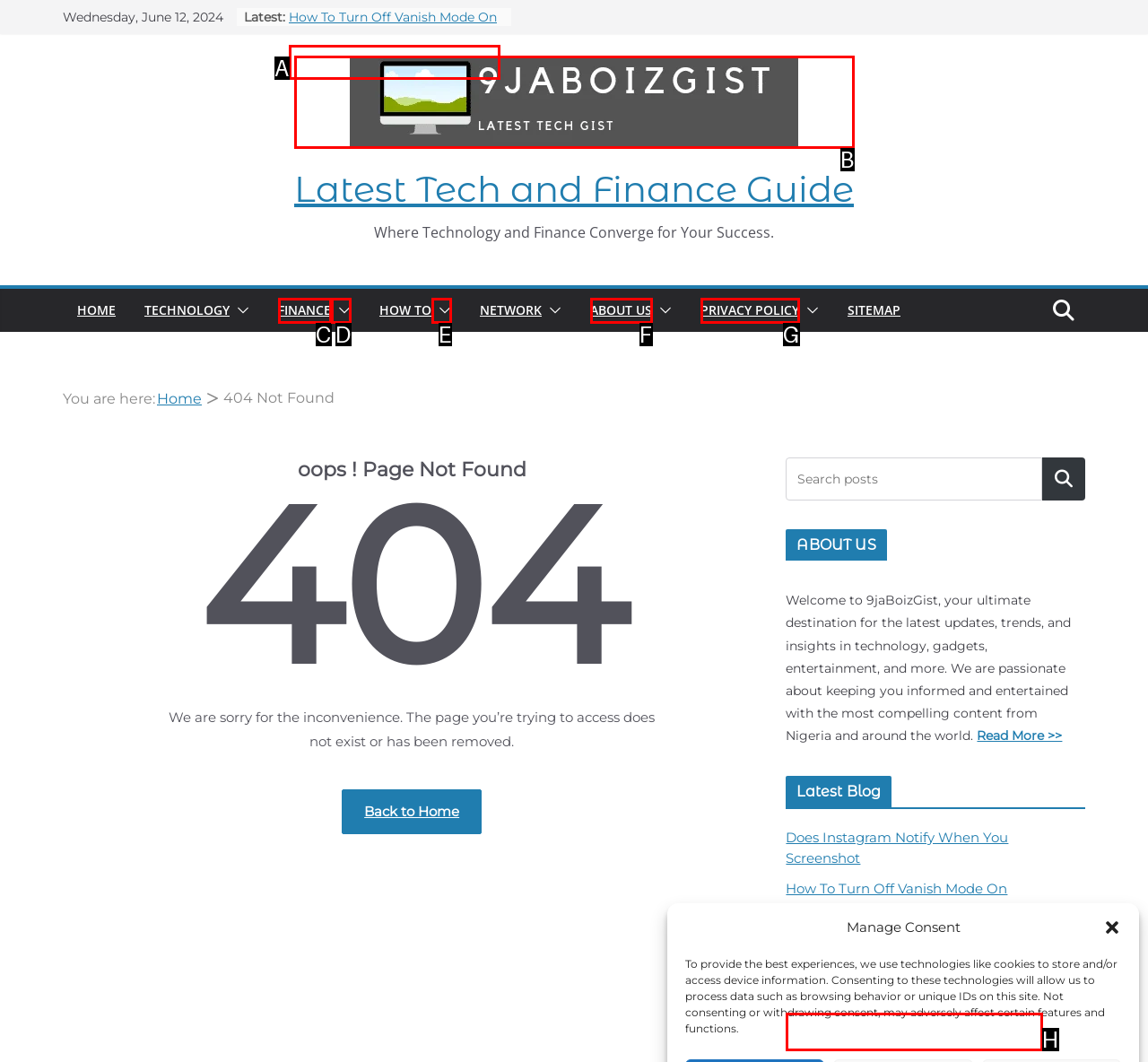Based on the description About Us, identify the most suitable HTML element from the options. Provide your answer as the corresponding letter.

F